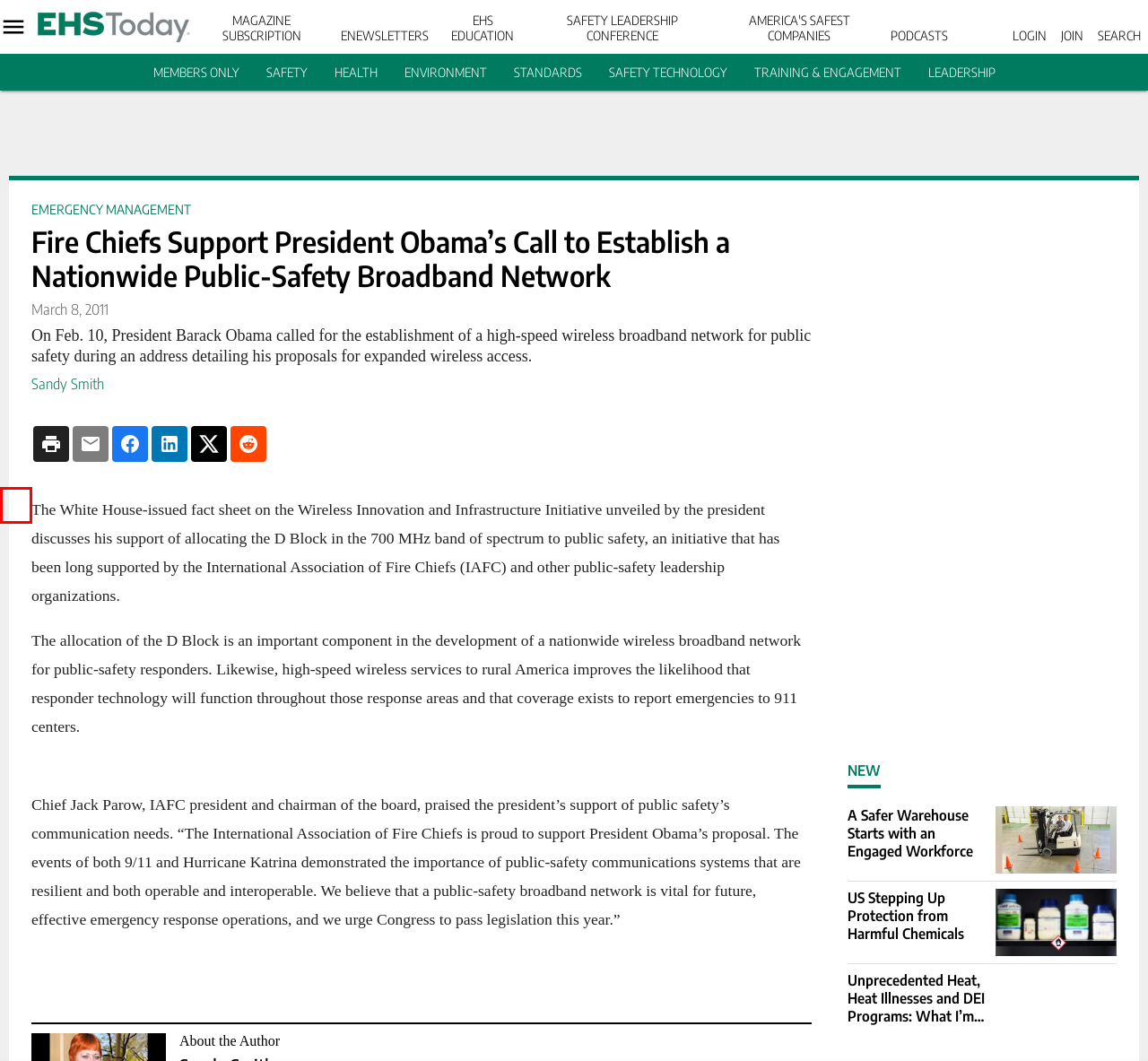You are provided with a screenshot of a webpage that includes a red rectangle bounding box. Please choose the most appropriate webpage description that matches the new webpage after clicking the element within the red bounding box. Here are the candidates:
A. Press Release | EHS Today
B. Endeavor Business Media Legal Center
C. A Safer Warehouse Starts with an Engaged Workforce | EHS Today
D. America's Safest Companies Awards | EHS Today
E. EHS Today - Customer Marketing: Manufacturing
F. News | EHS Today
G. Workplace Safety Academy – Products & Solutions for Safety Professionals
H. great-question-podcast | EHS Today

F